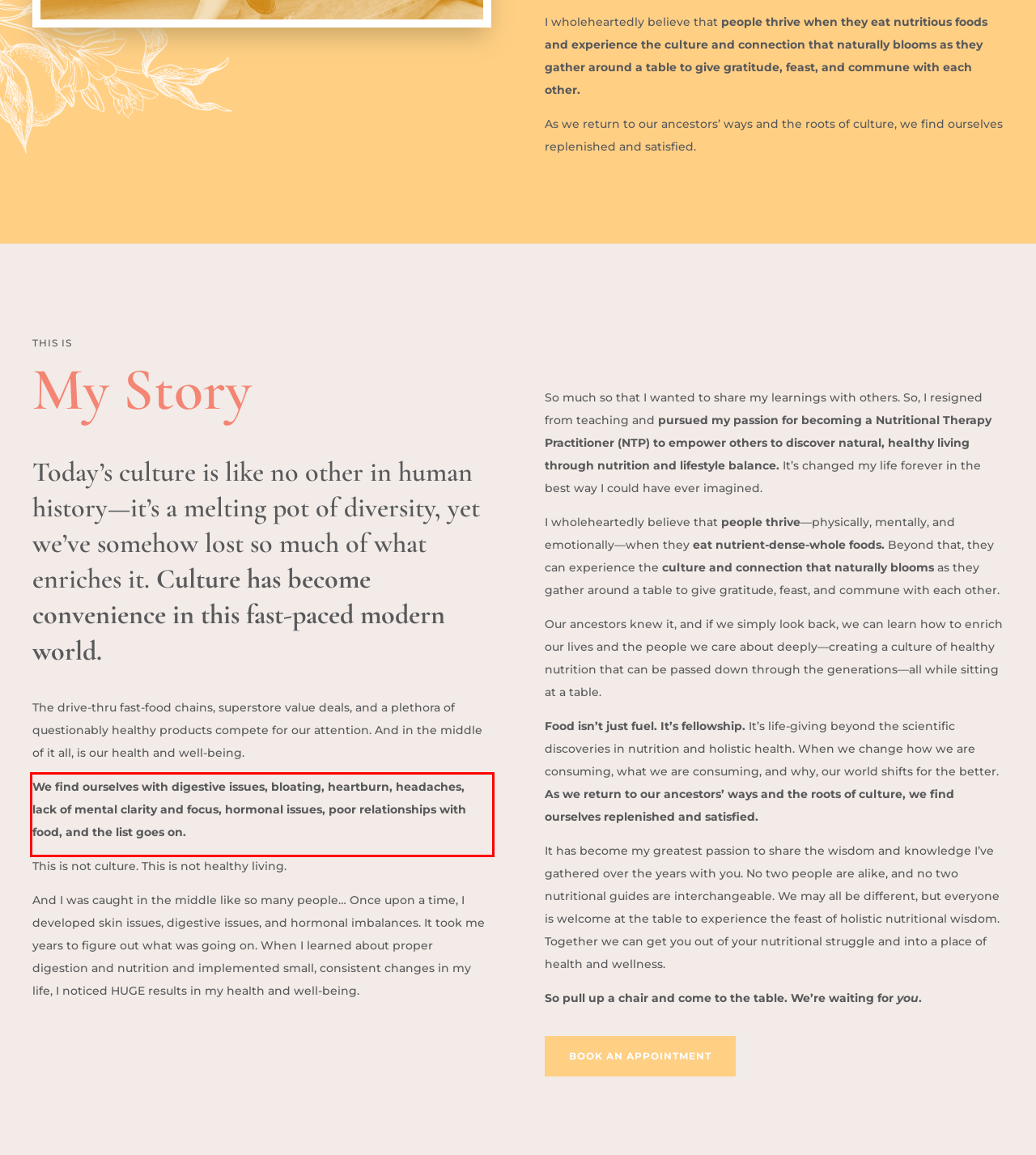You are given a screenshot of a webpage with a UI element highlighted by a red bounding box. Please perform OCR on the text content within this red bounding box.

We find ourselves with digestive issues, bloating, heartburn, headaches, lack of mental clarity and focus, hormonal issues, poor relationships with food, and the list goes on.